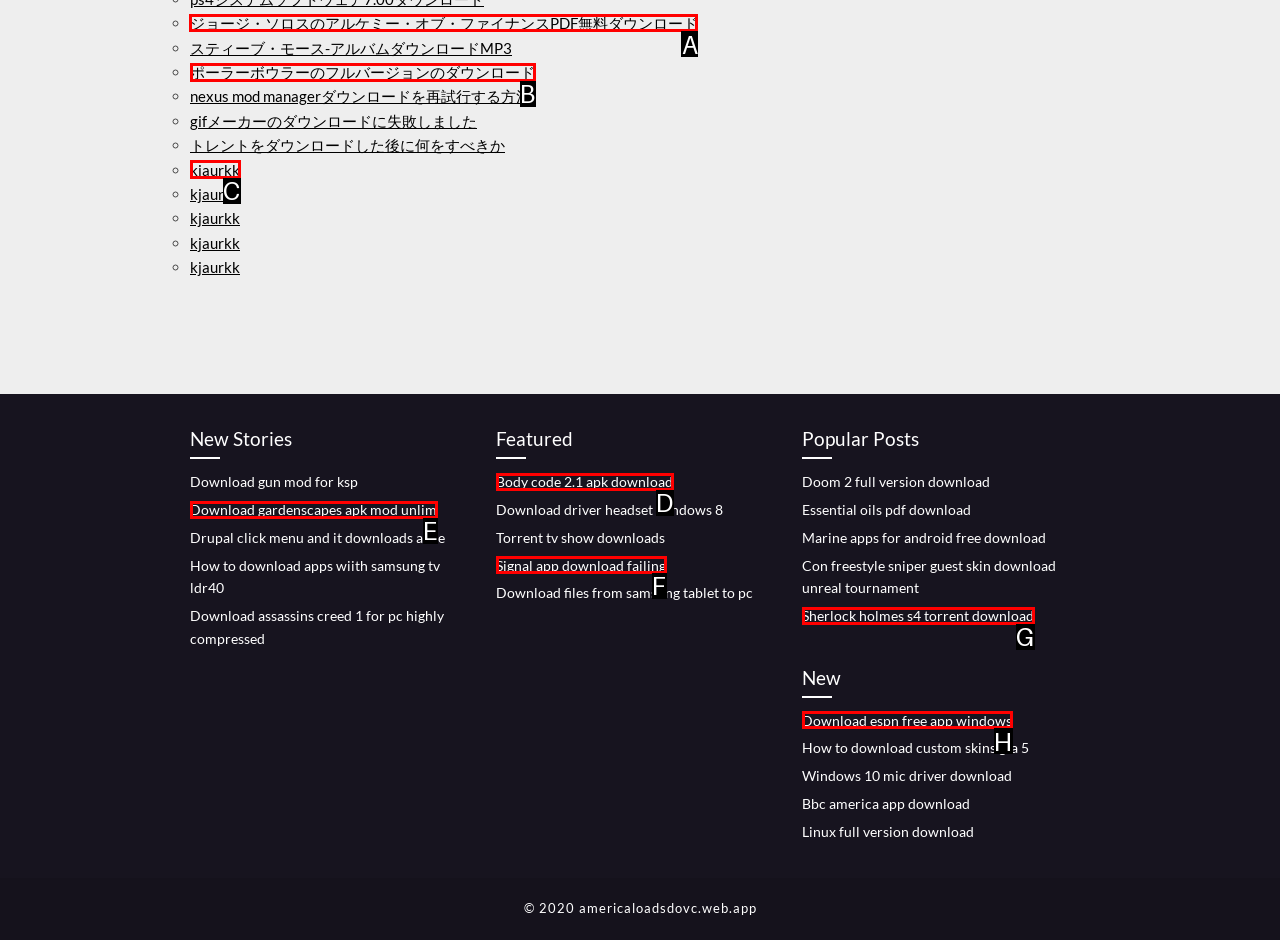From the available options, which lettered element should I click to complete this task: Click on ジョージ・ソロスのアルケミー・オブ・ファイナンスPDF無料ダウンロード?

A